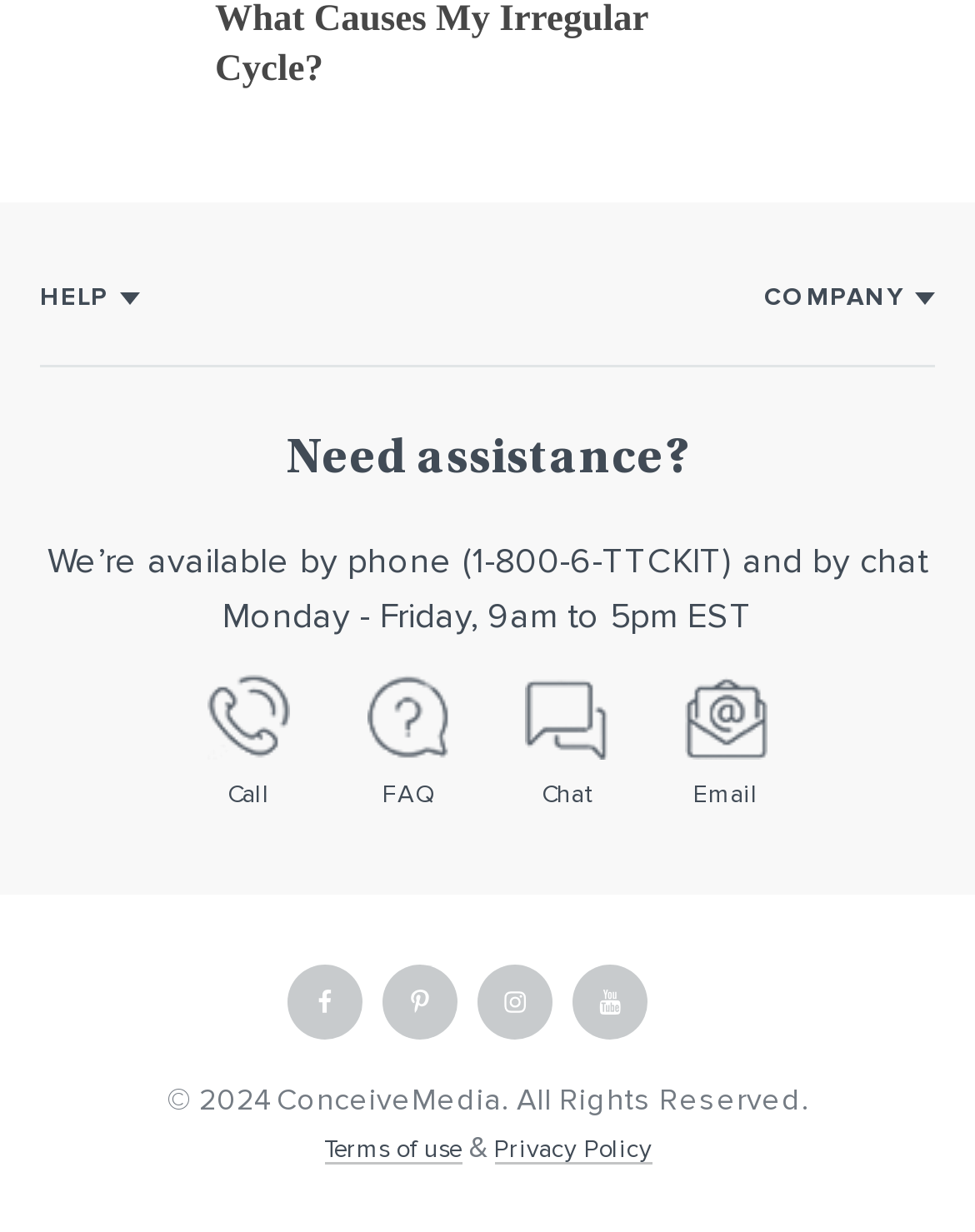Point out the bounding box coordinates of the section to click in order to follow this instruction: "Learn about what causes irregular cycles".

[0.221, 0.001, 0.665, 0.073]